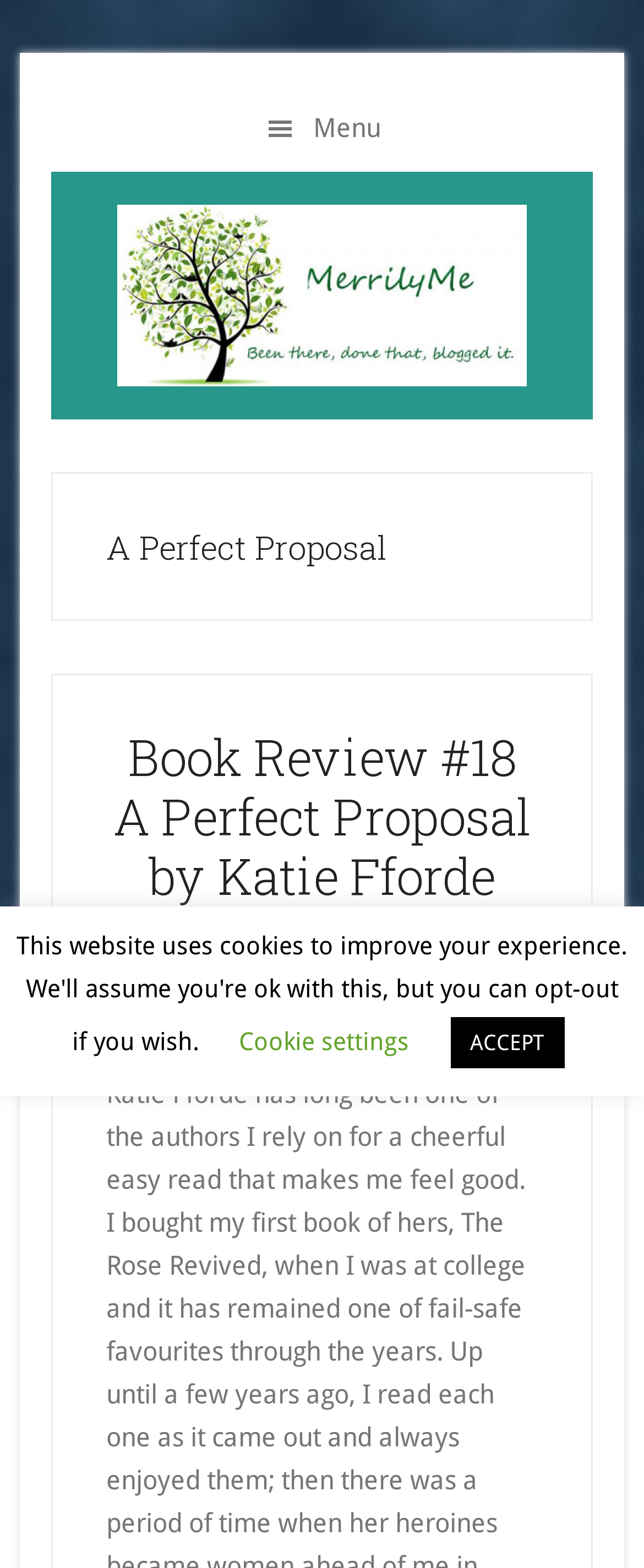What is the name of the book being reviewed?
Based on the image content, provide your answer in one word or a short phrase.

A Perfect Proposal